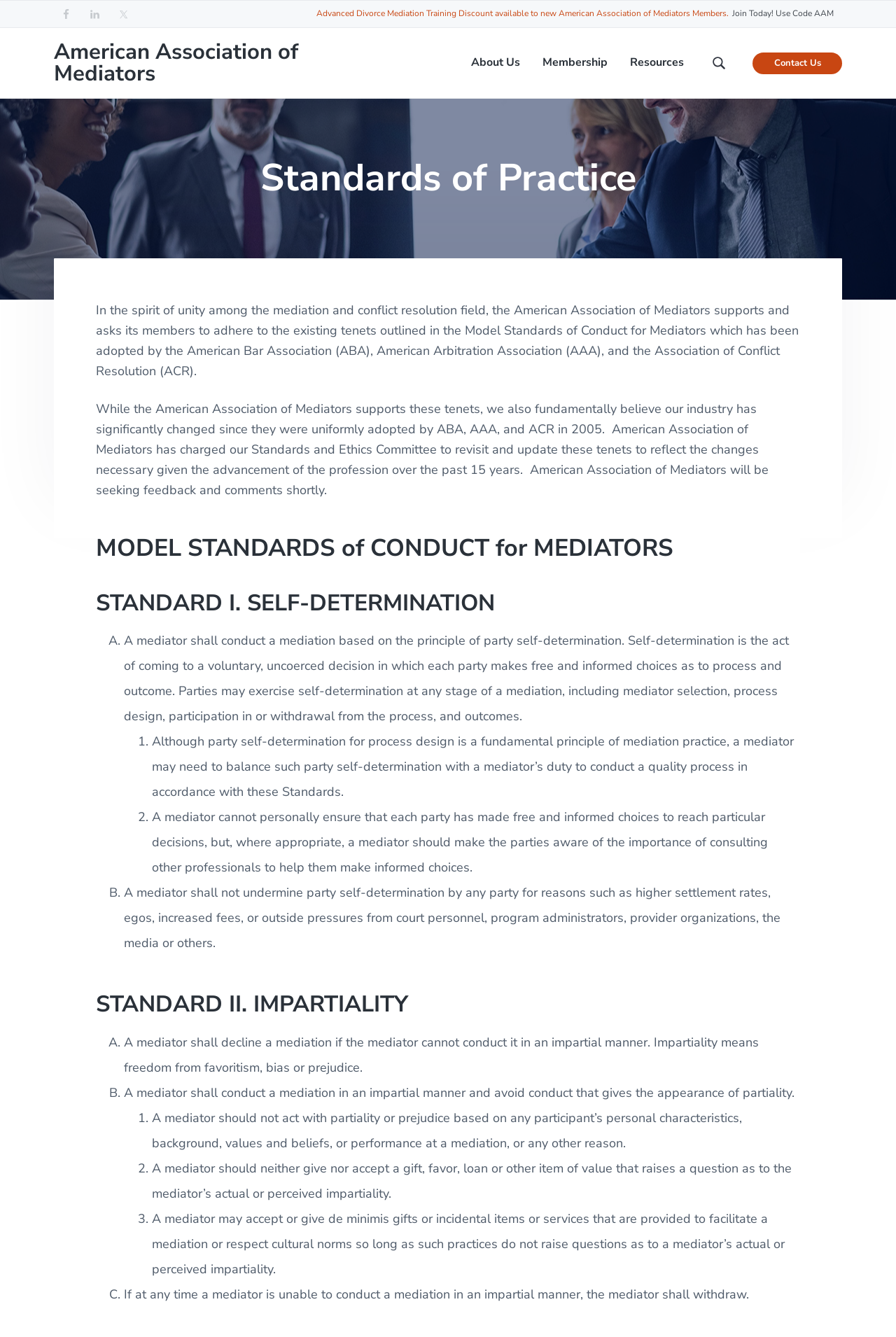Locate the bounding box coordinates of the element that should be clicked to execute the following instruction: "Click on Facebook".

[0.062, 0.002, 0.086, 0.019]